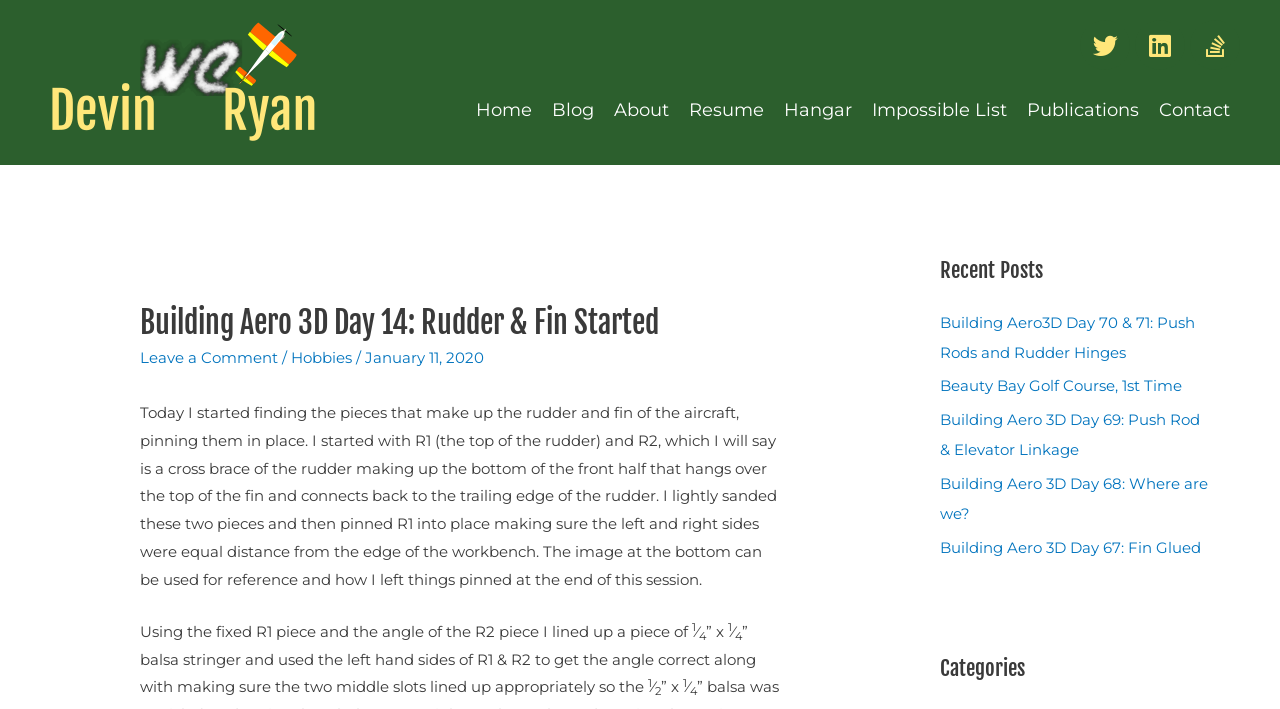What is the category of the blog post?
Please respond to the question with a detailed and informative answer.

The blog post is categorized under 'Hobbies', which is evident from the link 'Hobbies' in the webpage's navigation section.